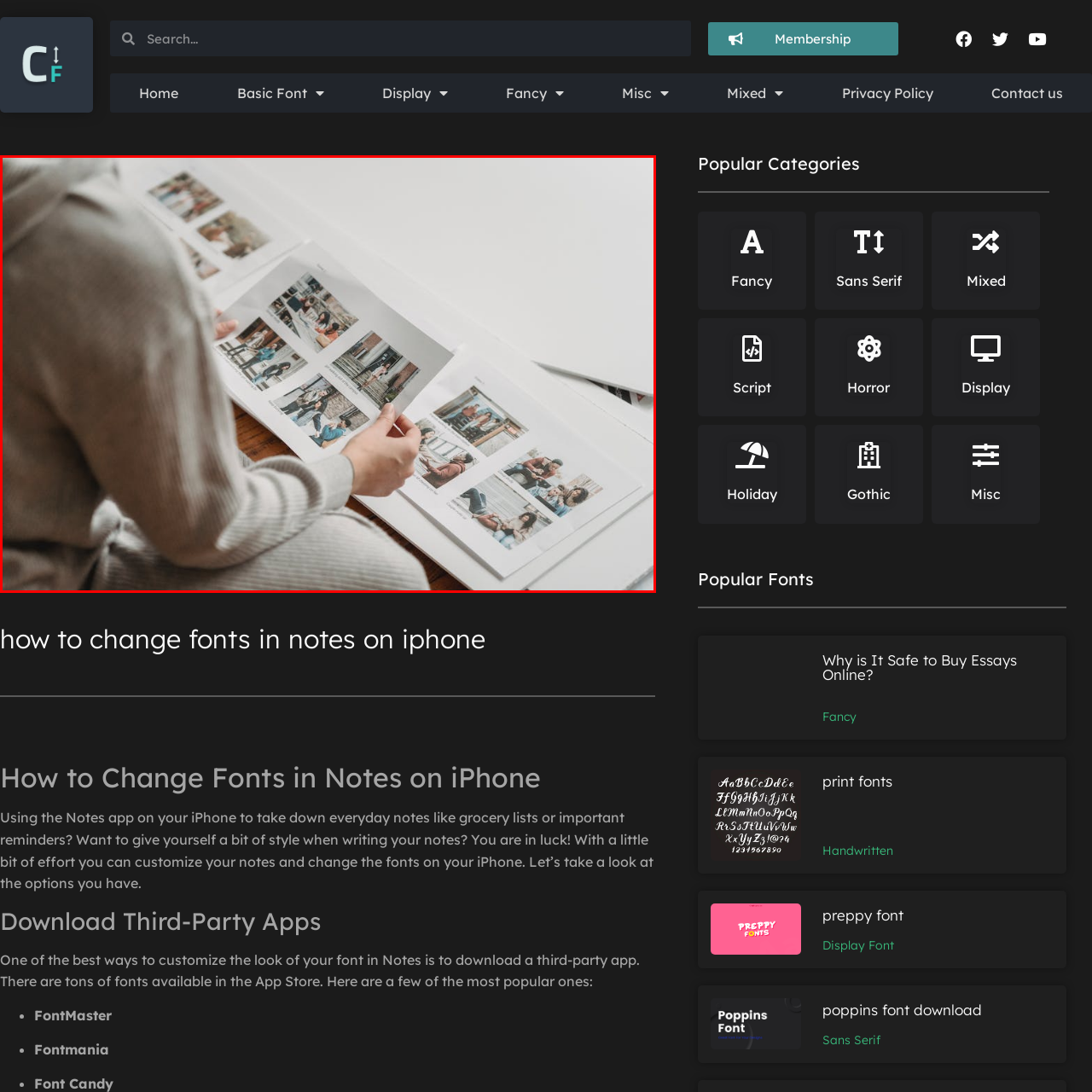Direct your attention to the image within the red bounding box and respond with a detailed answer to the following question, using the image as your reference: What are the photographs depicting?

The photographs spread out before the person are described as depicting 'various candid moments featuring multiple individuals engaged in joyful activities', which suggests that the photographs are capturing informal and happy moments in people's lives.